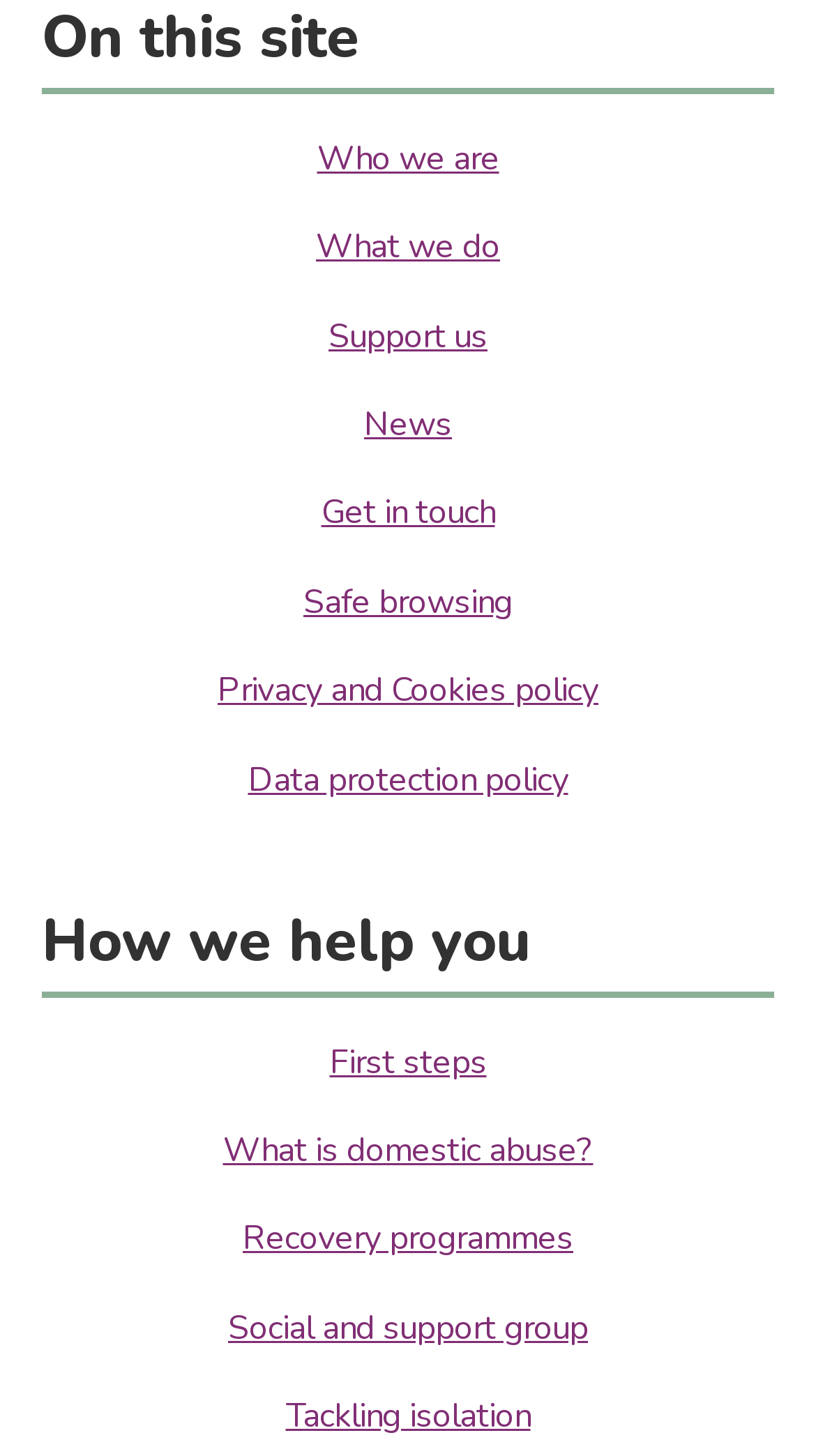How many navigation elements are on this webpage?
From the image, provide a succinct answer in one word or a short phrase.

1